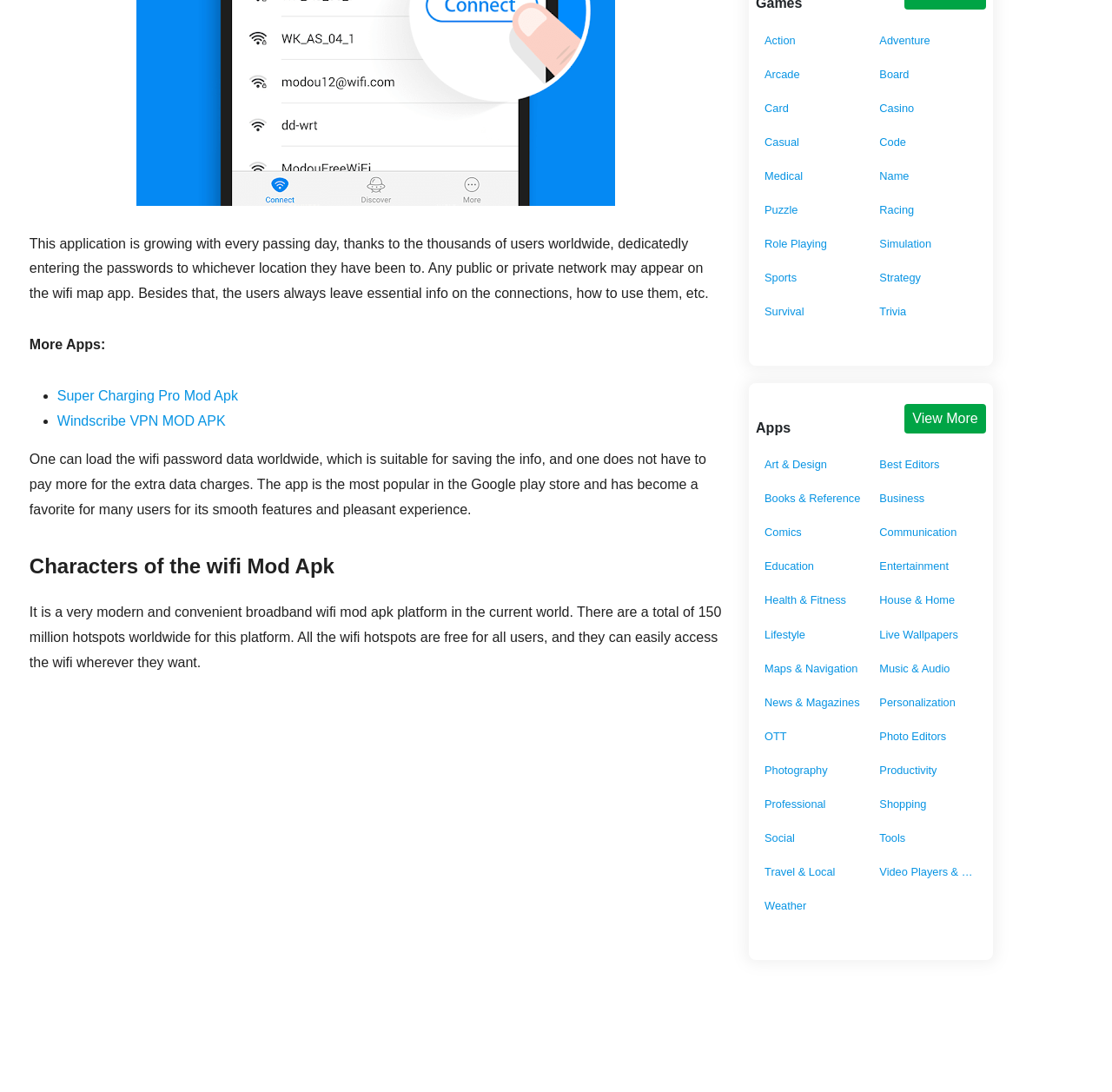Extract the bounding box for the UI element that matches this description: "Survival".

[0.688, 0.276, 0.775, 0.295]